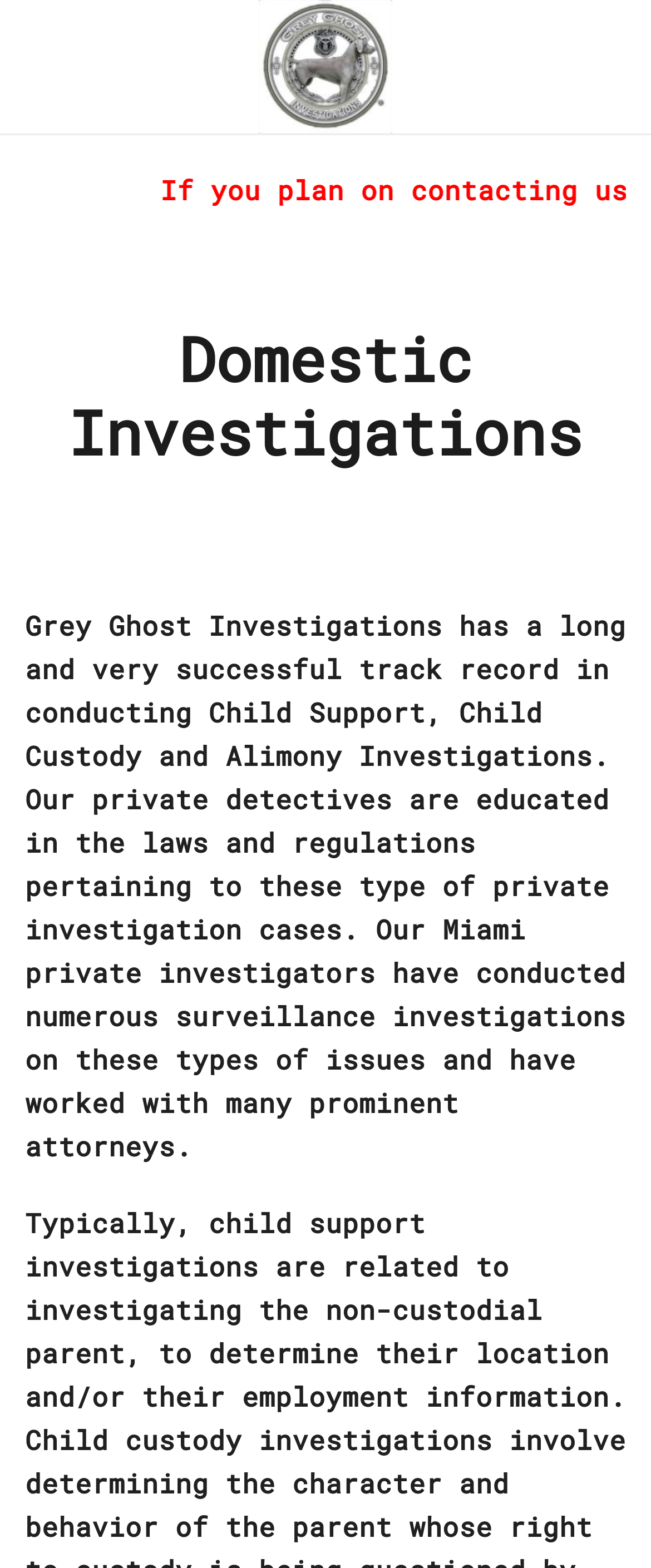Using the provided element description, identify the bounding box coordinates as (top-left x, top-left y, bottom-right x, bottom-right y). Ensure all values are between 0 and 1. Description: Skip to main content

[0.09, 0.038, 0.603, 0.061]